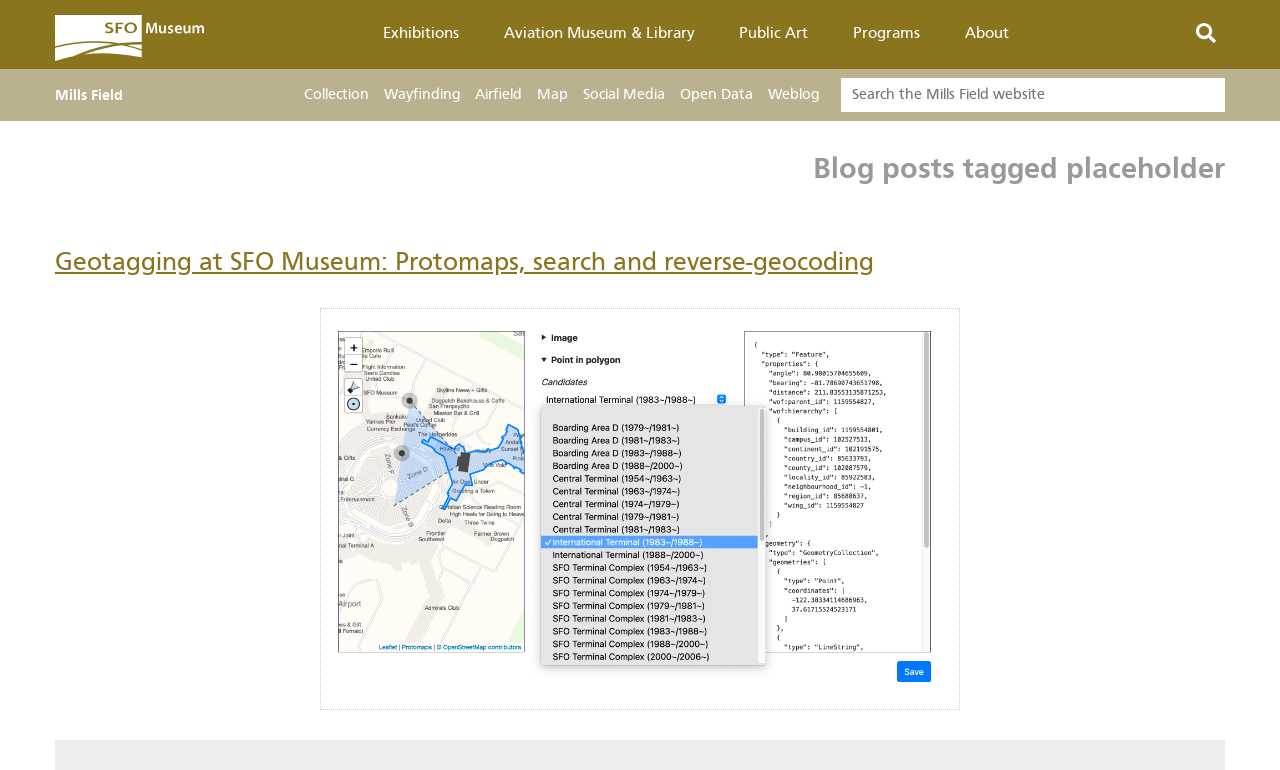Determine the bounding box coordinates of the target area to click to execute the following instruction: "go to home page."

[0.043, 0.0, 0.16, 0.089]